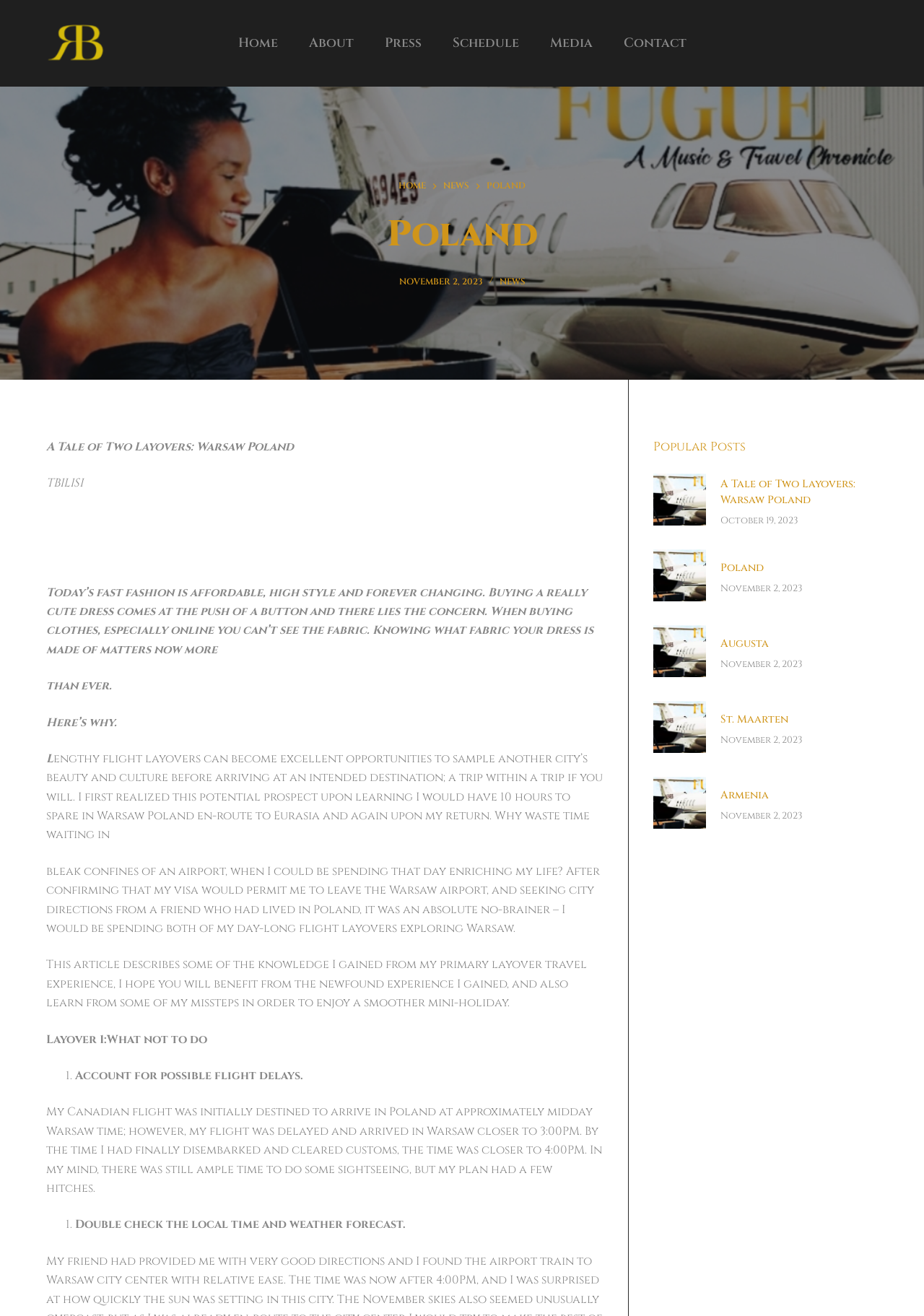Please respond in a single word or phrase: 
What did the author do during their layover in Warsaw?

Explored the city